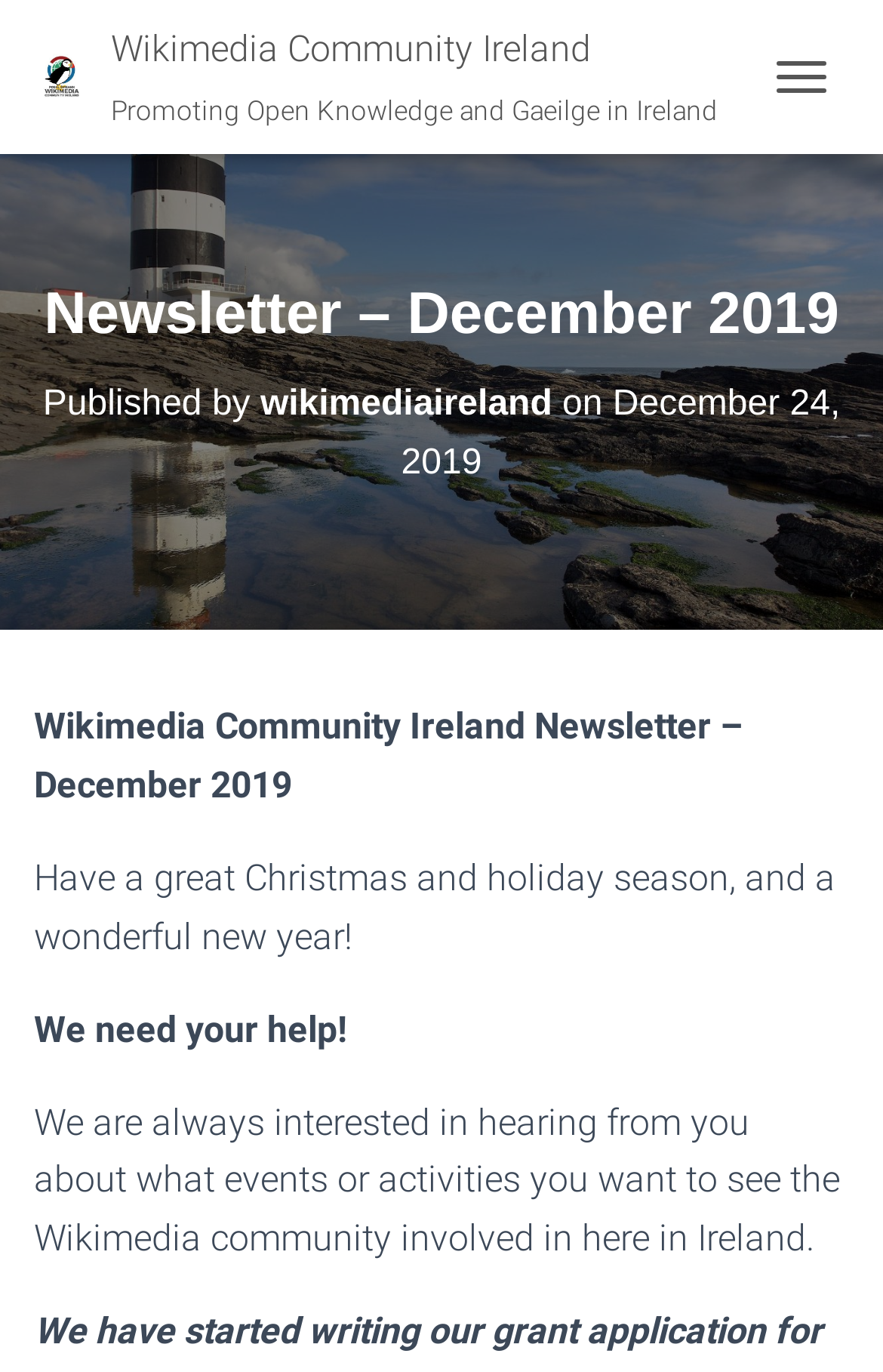What is the purpose of the newsletter?
Using the image provided, answer with just one word or phrase.

To hear from readers